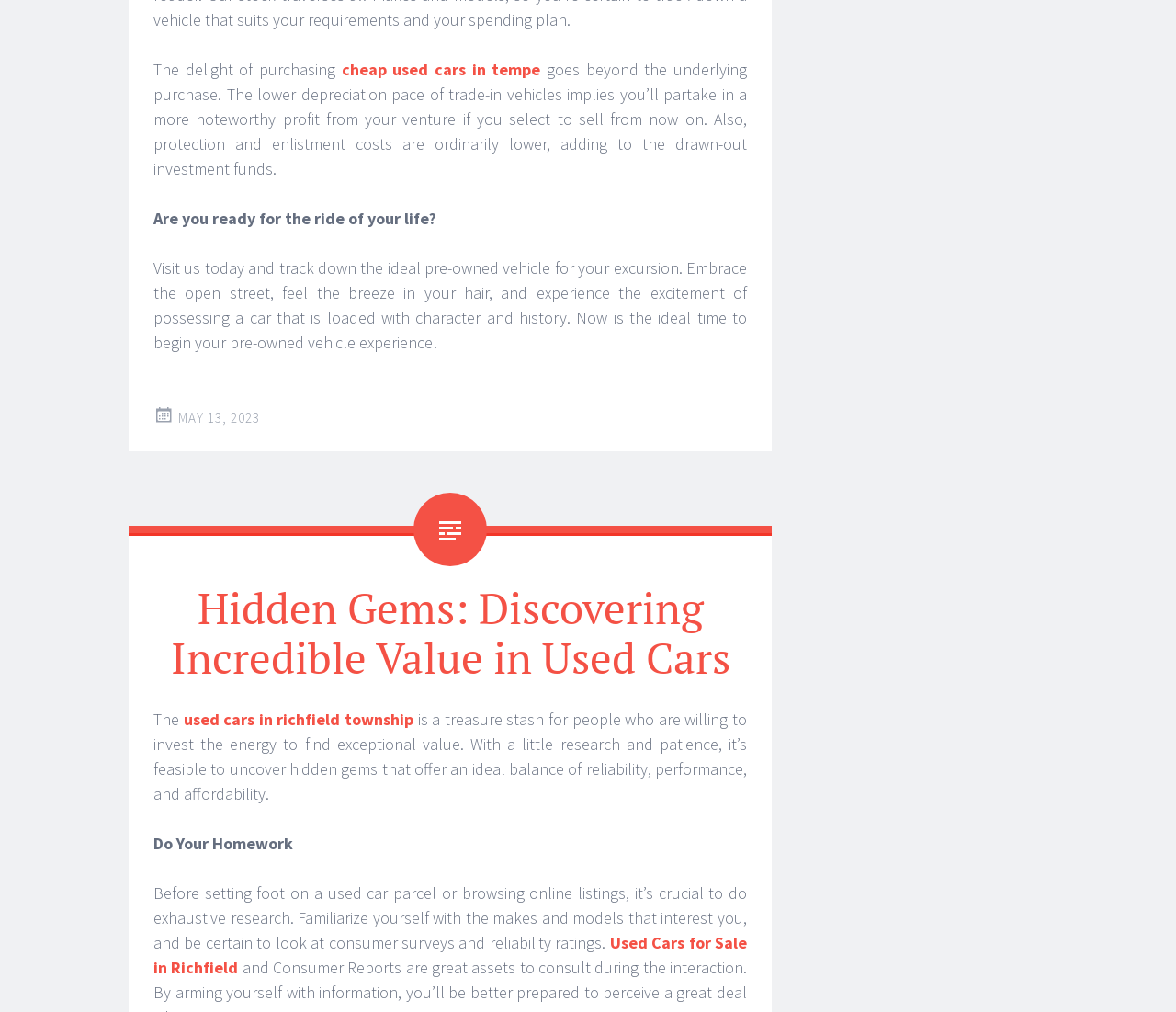Review the image closely and give a comprehensive answer to the question: Where can I find the ideal pre-owned vehicle?

According to the webpage, I can find the ideal pre-owned vehicle by visiting the dealership or website today, where I can track down the perfect car for my journey.